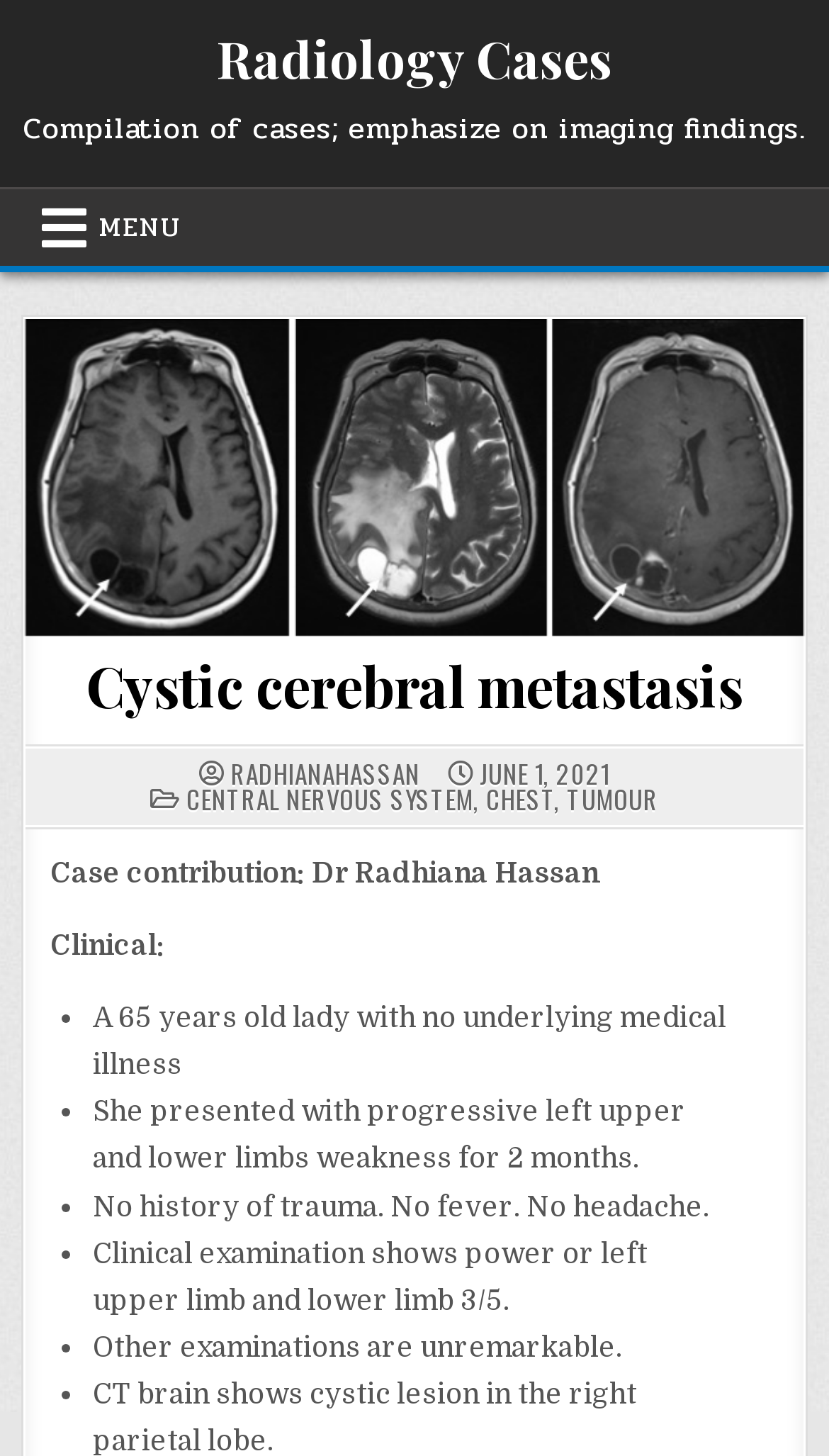Give the bounding box coordinates for the element described as: "title="Permalink for this message"".

None